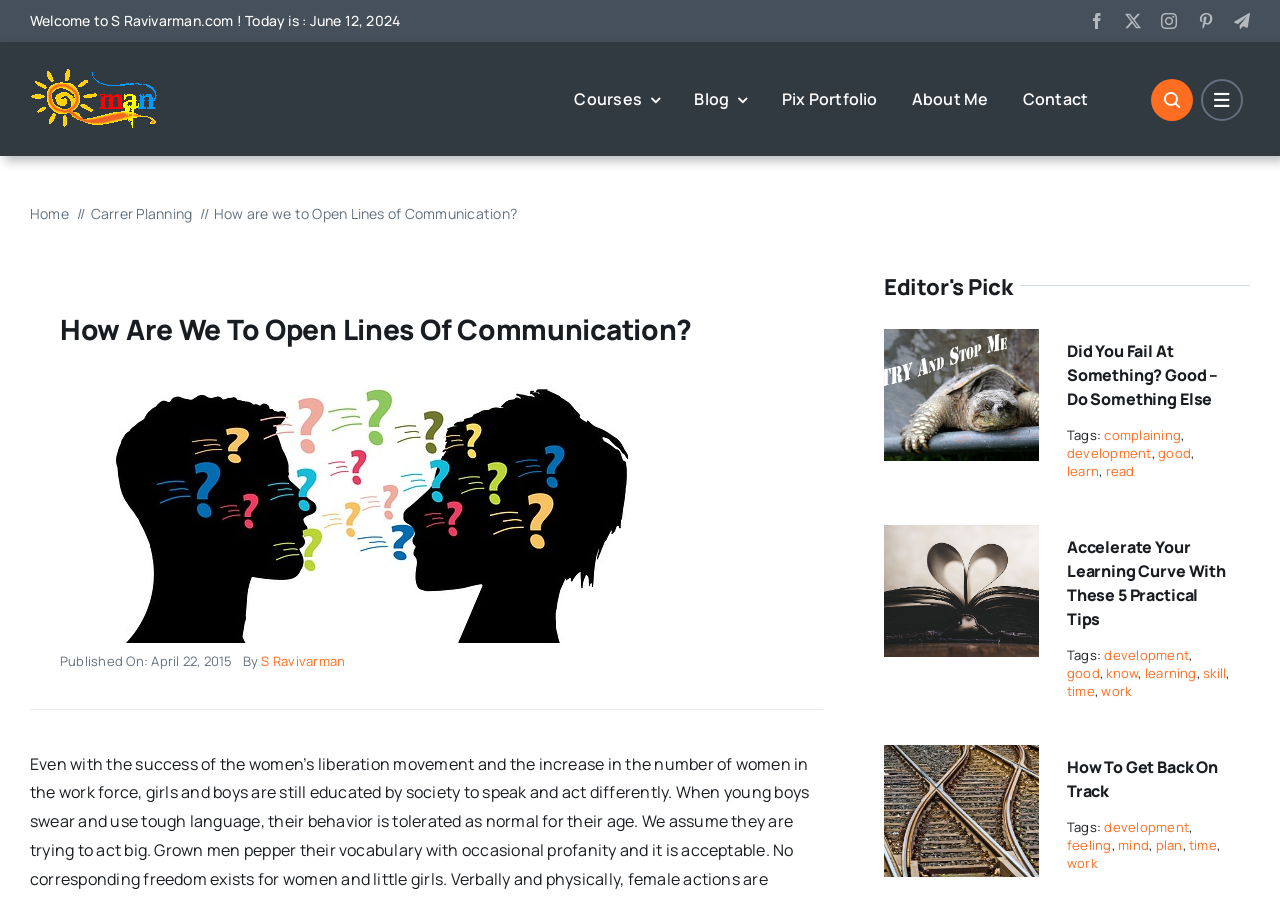Locate the bounding box coordinates of the area you need to click to fulfill this instruction: 'Open the 'About Me' page'. The coordinates must be in the form of four float numbers ranging from 0 to 1: [left, top, right, bottom].

[0.712, 0.075, 0.772, 0.146]